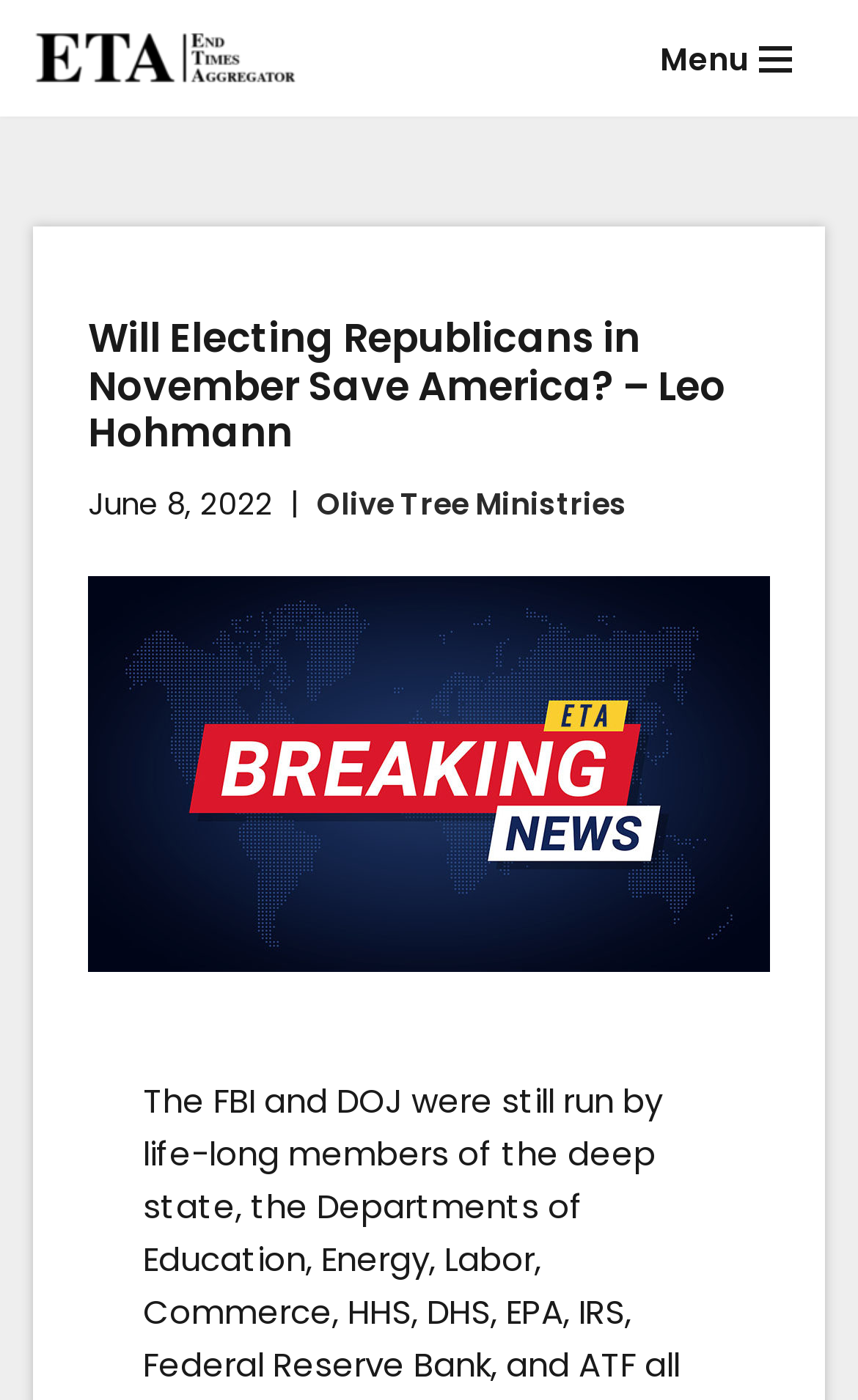Refer to the screenshot and give an in-depth answer to this question: What is the date of the article?

I found the date of the article by looking at the time element, which is a child of the navigation menu button. The time element contains a static text 'June 8, 2022', which indicates the date of the article.